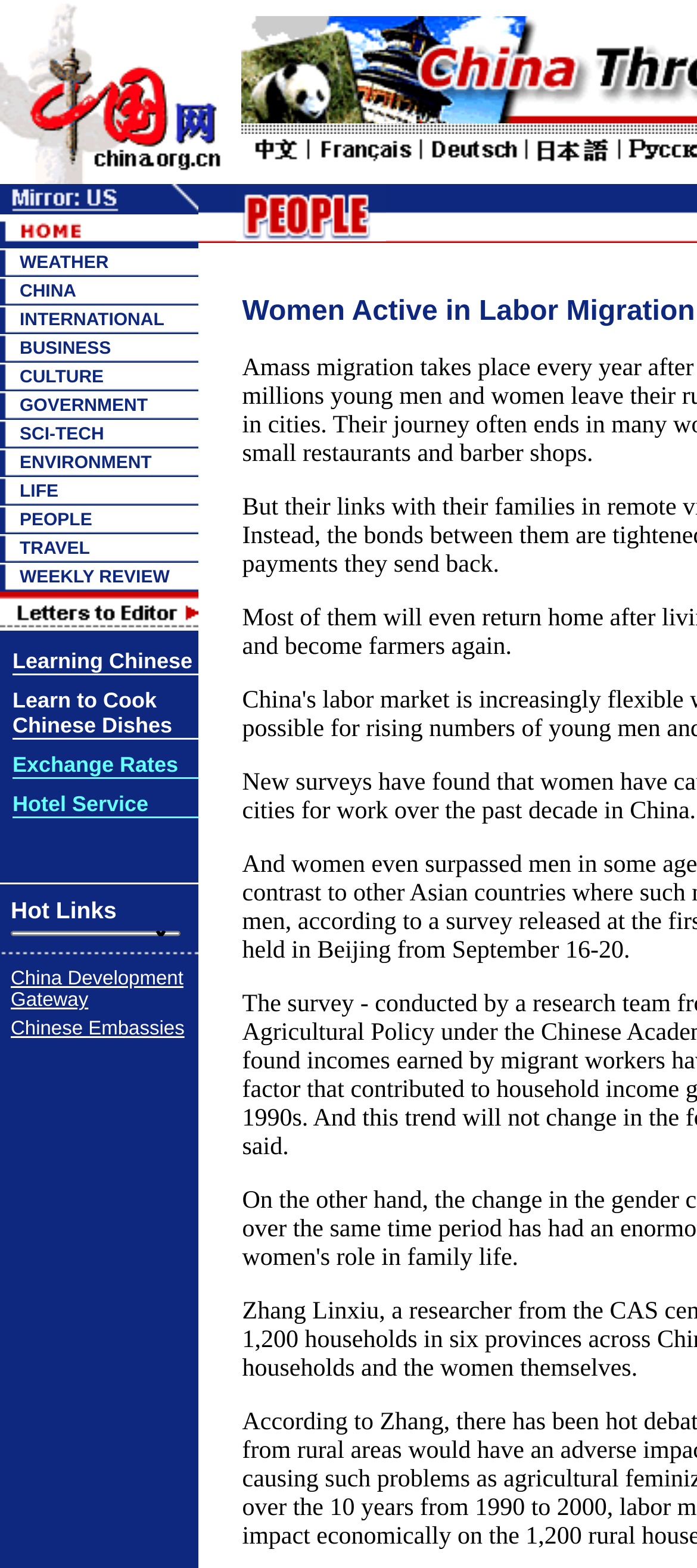Please identify the bounding box coordinates of the area that needs to be clicked to follow this instruction: "Click the CULTURE link".

[0.028, 0.234, 0.149, 0.247]